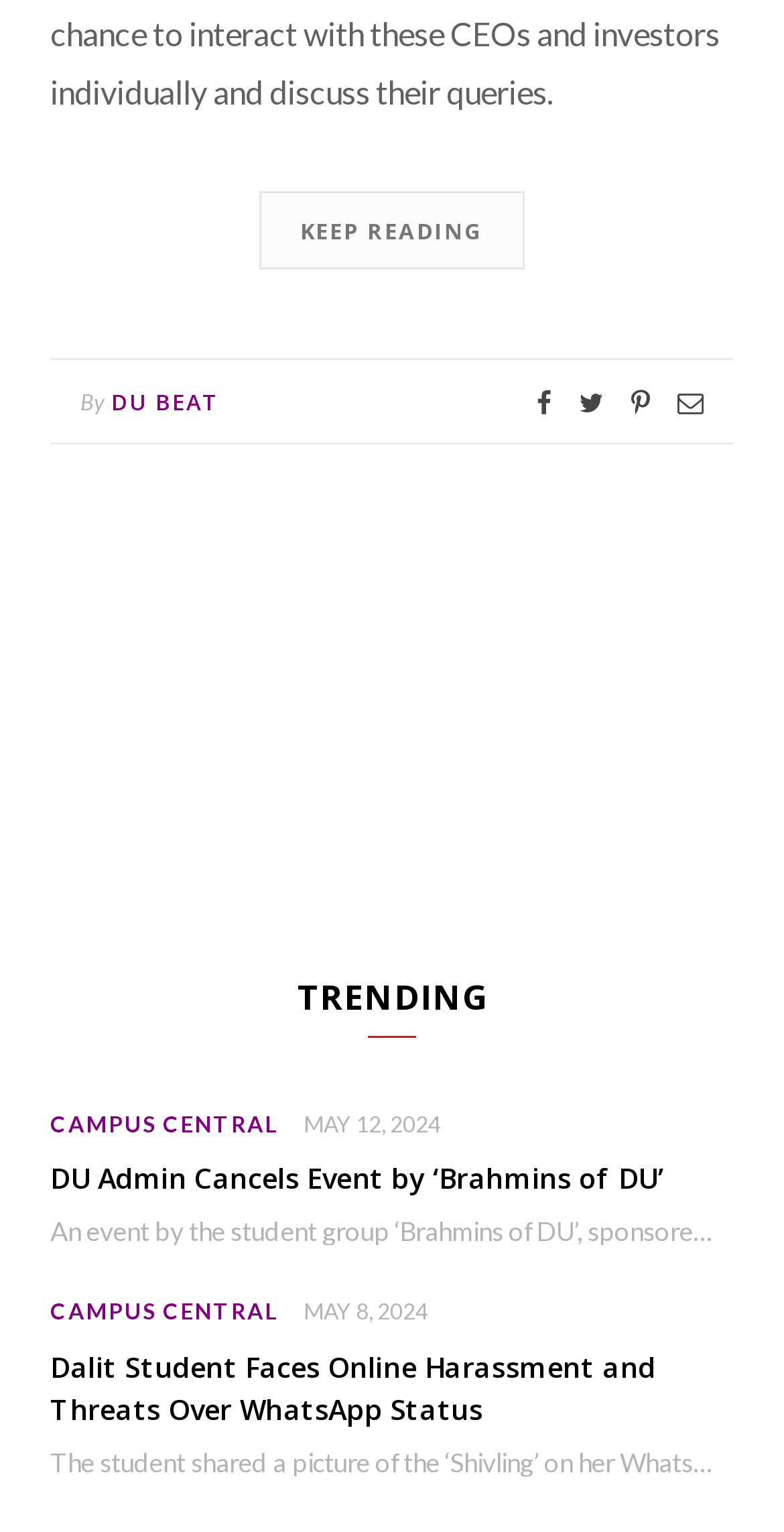Determine the bounding box coordinates of the clickable element necessary to fulfill the instruction: "Check out Dalit Student Faces Online Harassment and Threats Over WhatsApp Status". Provide the coordinates as four float numbers within the 0 to 1 range, i.e., [left, top, right, bottom].

[0.064, 0.878, 0.936, 0.933]